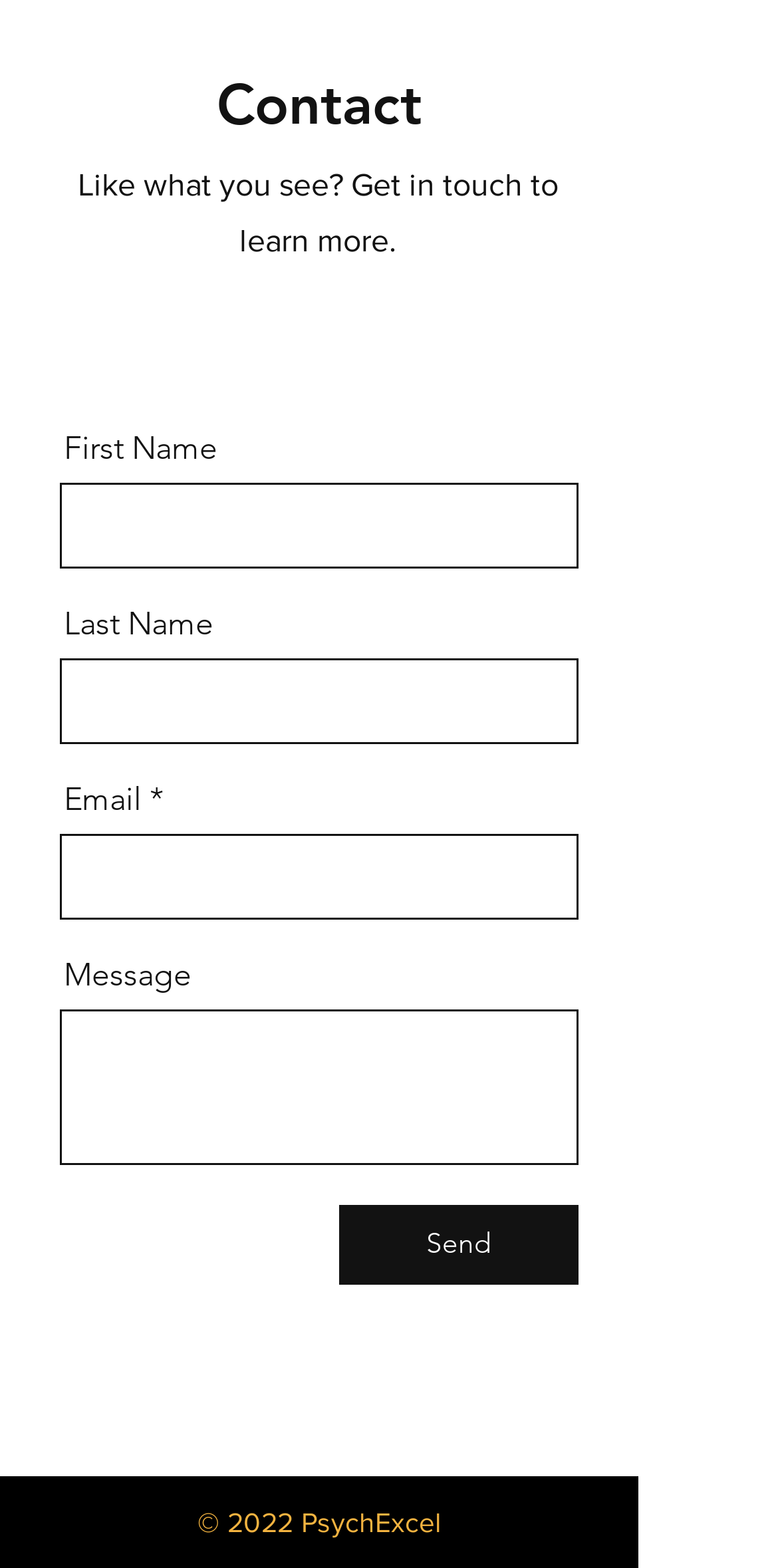Please use the details from the image to answer the following question comprehensively:
What is the required field in the form?

The 'Email' field is the only required field in the form, as indicated by the asterisk symbol (*) next to the field label.